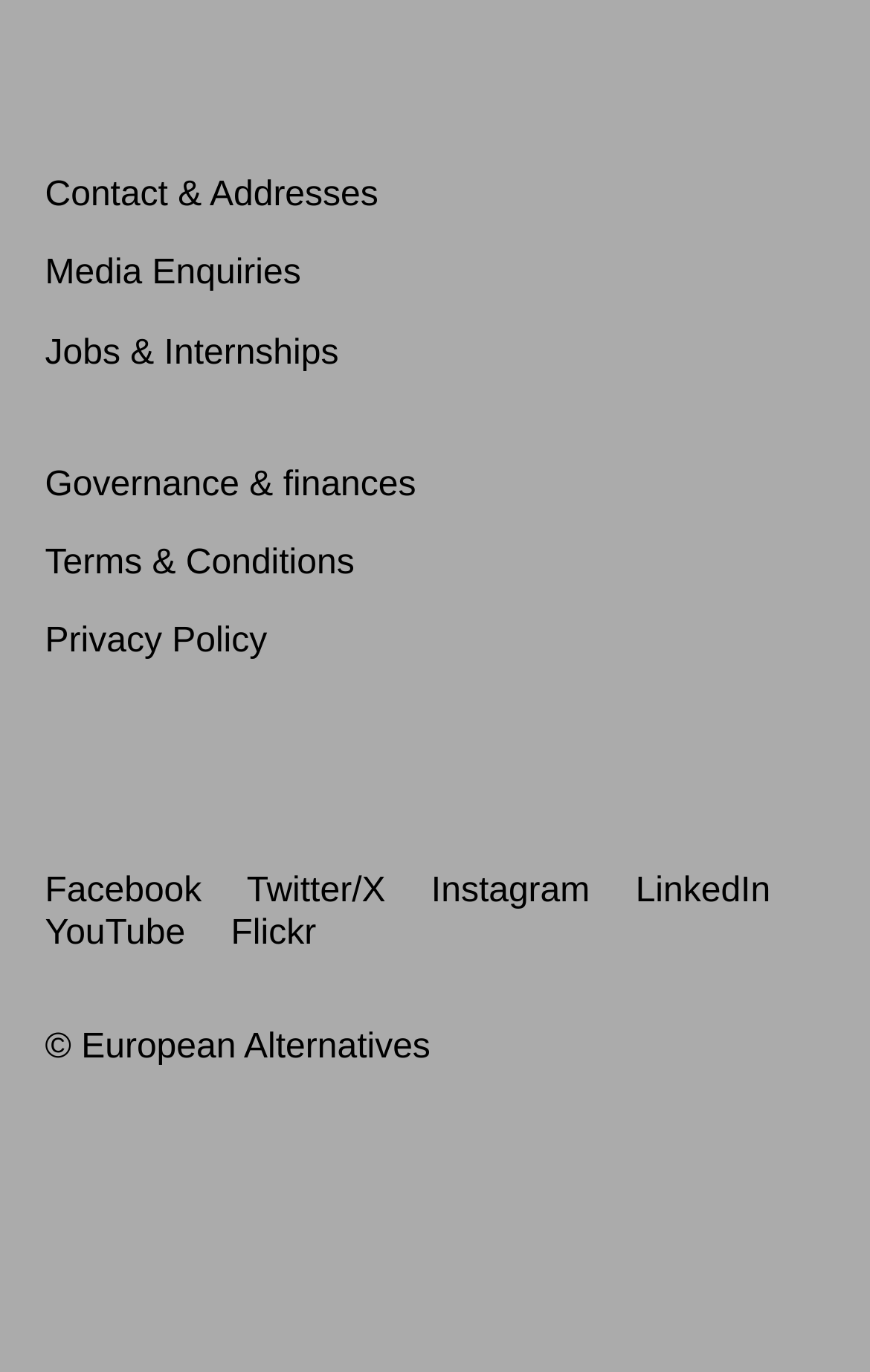Please find the bounding box coordinates of the clickable region needed to complete the following instruction: "View contact and addresses". The bounding box coordinates must consist of four float numbers between 0 and 1, i.e., [left, top, right, bottom].

[0.052, 0.129, 0.435, 0.156]